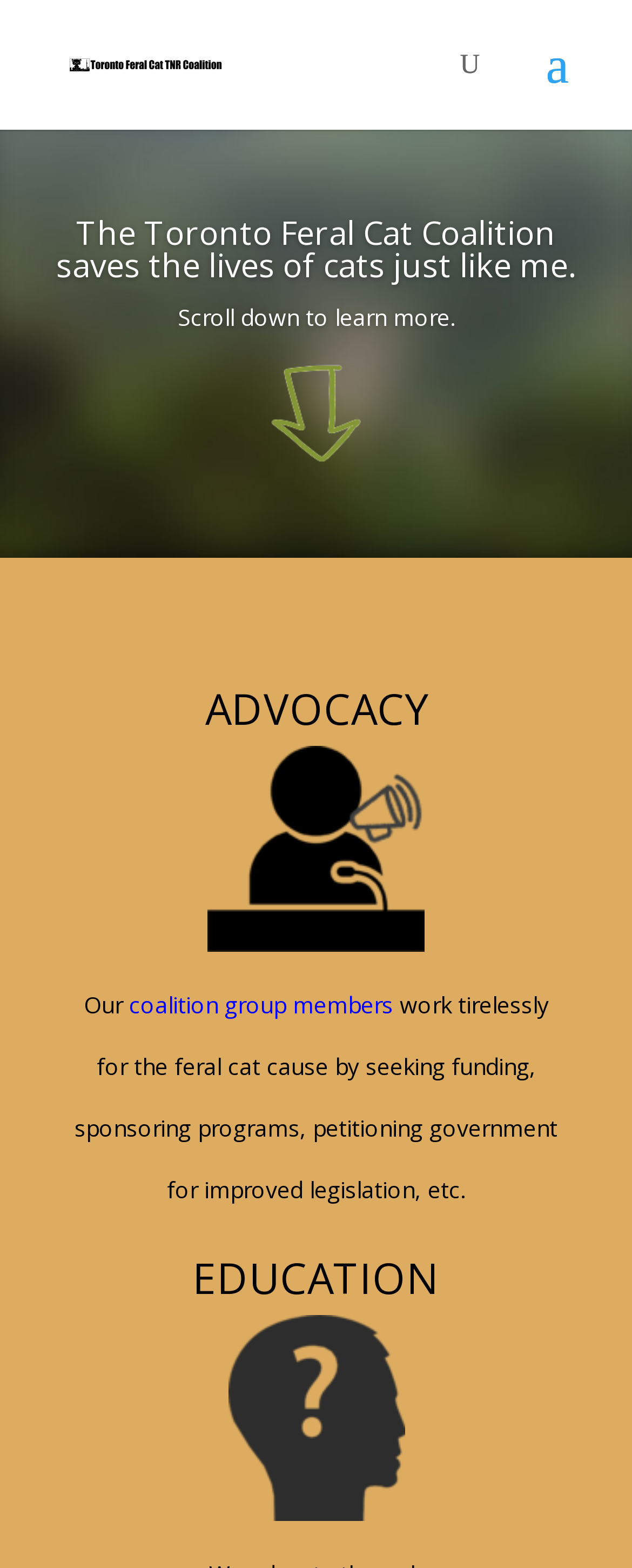Extract the bounding box coordinates for the HTML element that matches this description: "alt="Toronto Feral Cat Coalition"". The coordinates should be four float numbers between 0 and 1, i.e., [left, top, right, bottom].

[0.11, 0.03, 0.35, 0.049]